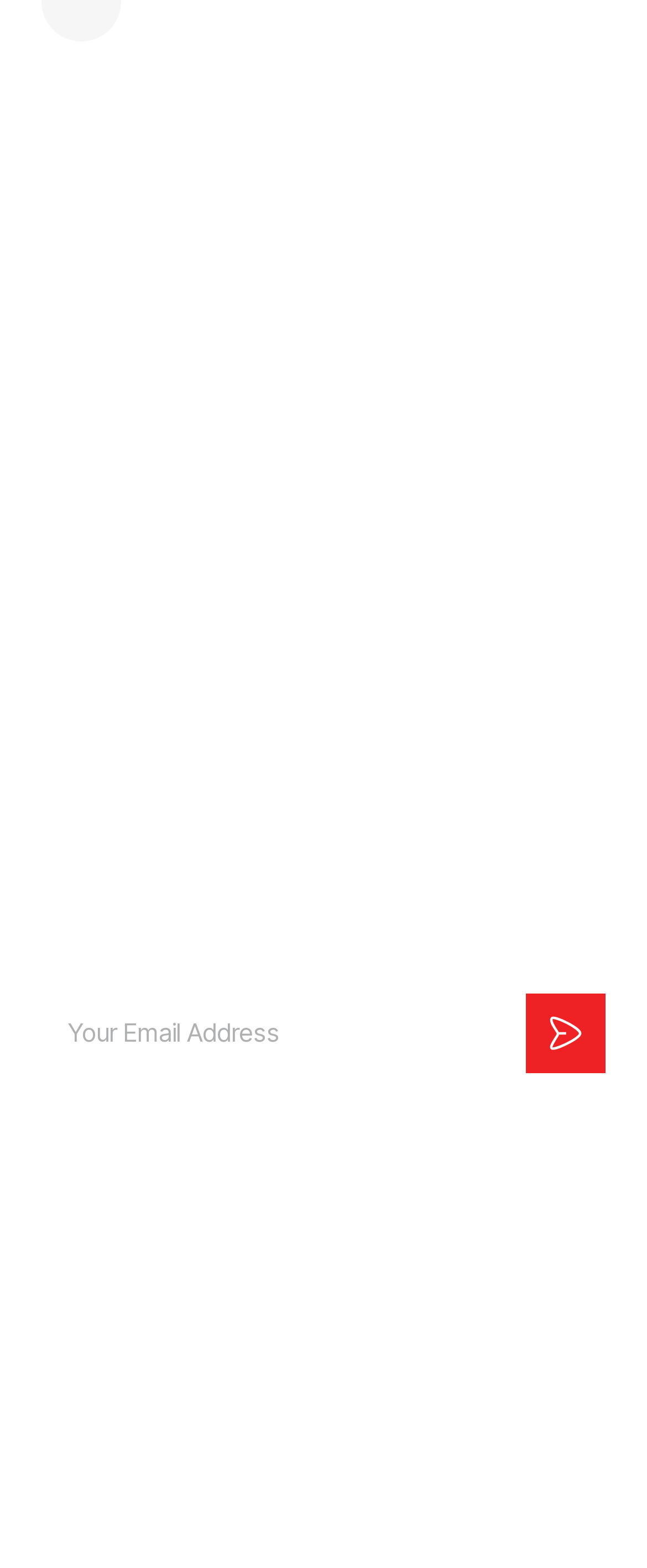Locate the bounding box coordinates for the element described below: "Classifieds". The coordinates must be four float values between 0 and 1, formatted as [left, top, right, bottom].

[0.063, 0.368, 0.255, 0.392]